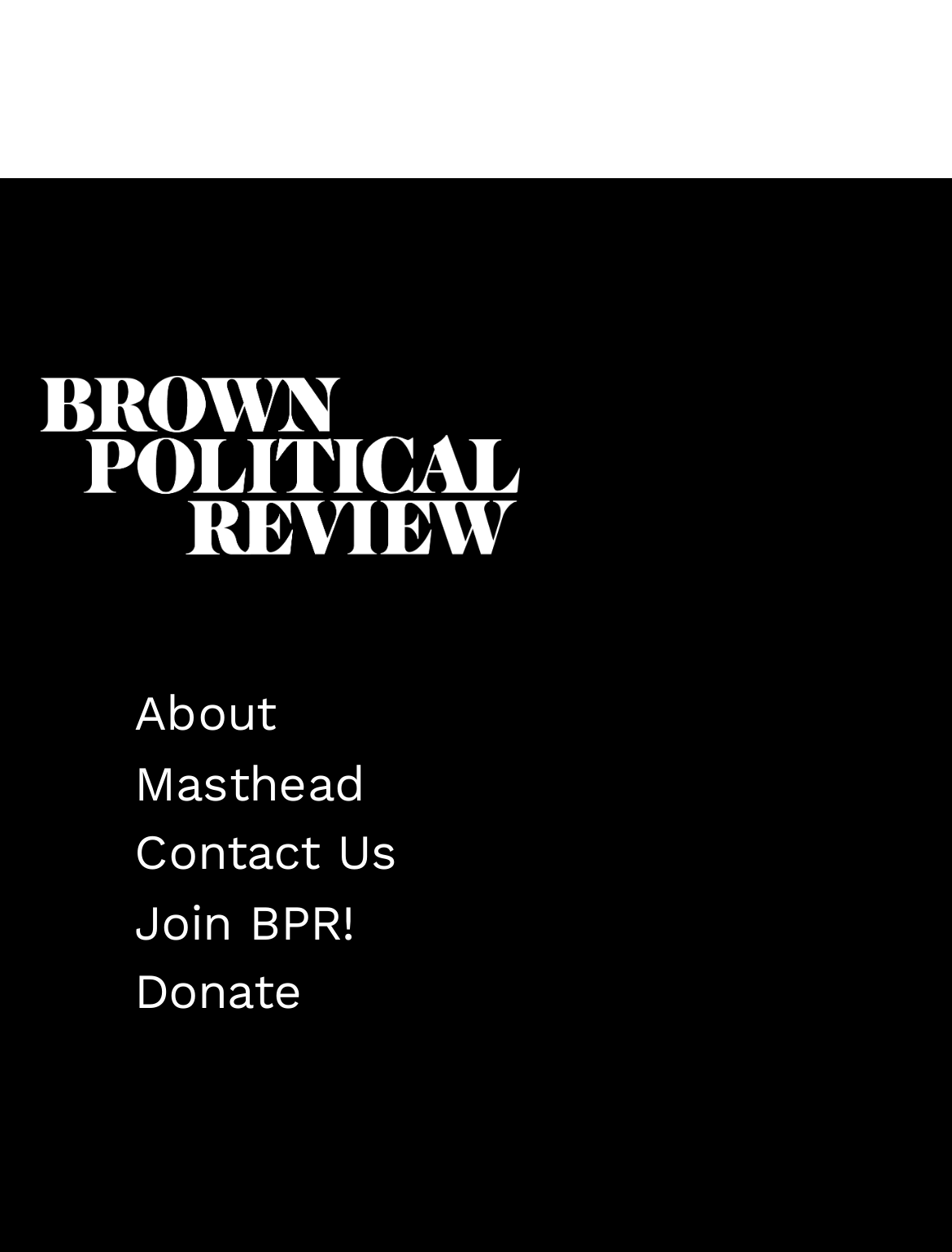How many menu items are there?
Using the image as a reference, give a one-word or short phrase answer.

5